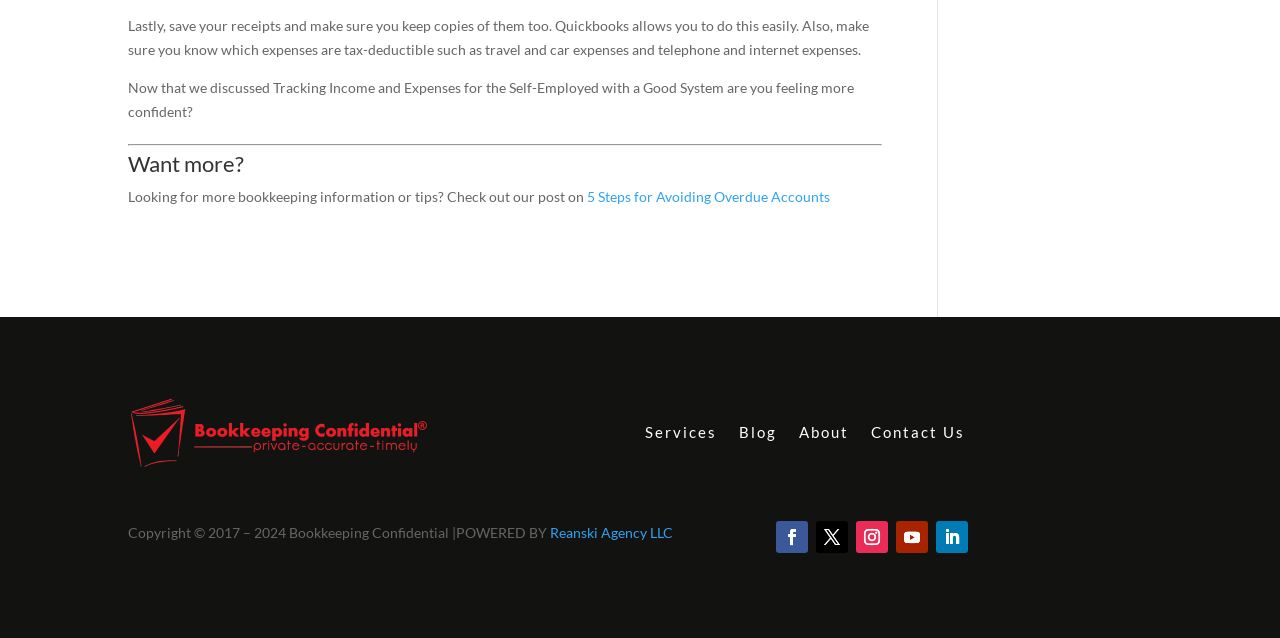Determine the bounding box coordinates for the clickable element required to fulfill the instruction: "check the Blog page". Provide the coordinates as four float numbers between 0 and 1, i.e., [left, top, right, bottom].

[0.577, 0.618, 0.607, 0.737]